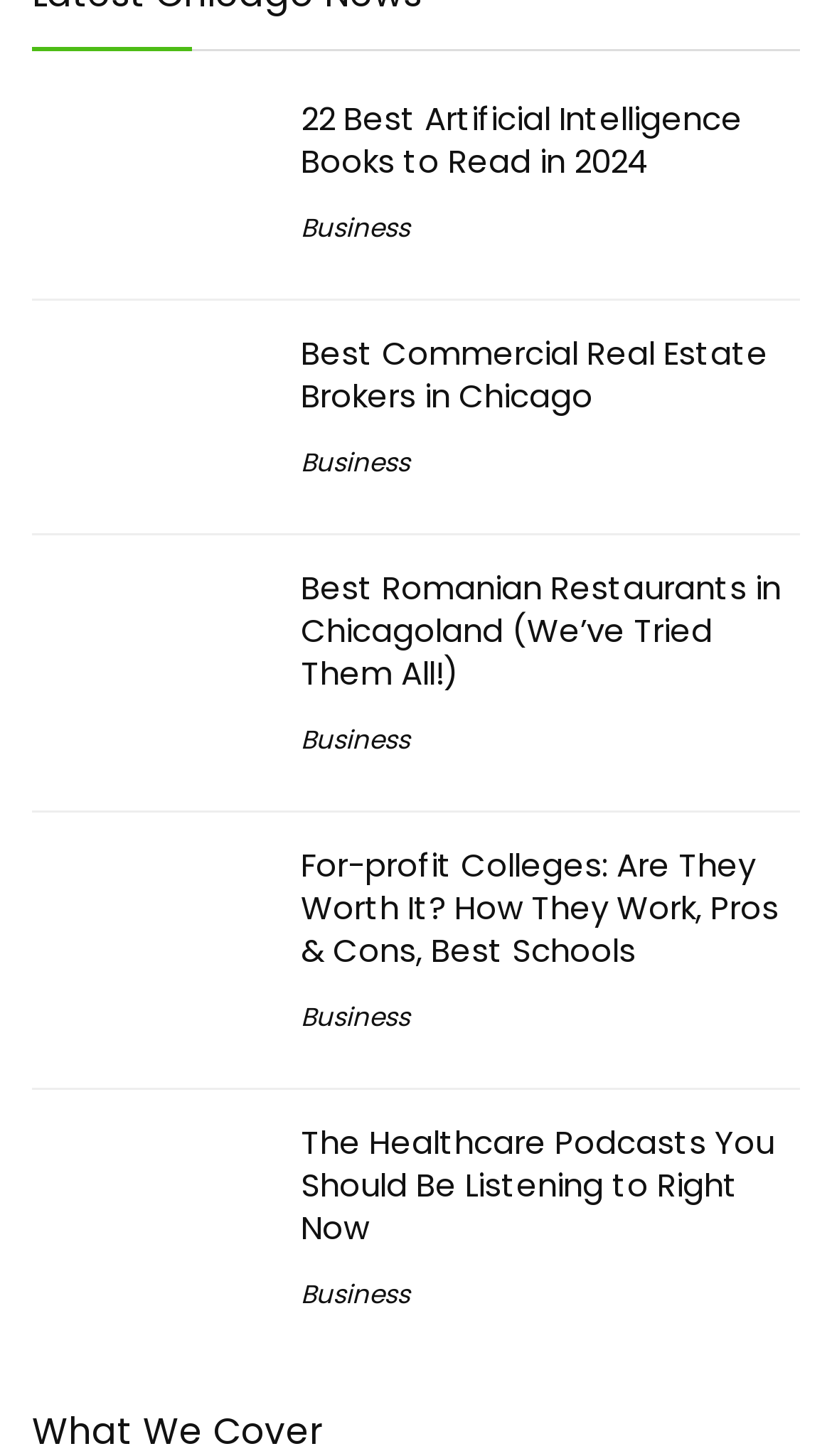Identify the bounding box coordinates for the element you need to click to achieve the following task: "Listen to The Healthcare Podcasts You Should Be Listening to Right Now". Provide the bounding box coordinates as four float numbers between 0 and 1, in the form [left, top, right, bottom].

[0.362, 0.769, 0.931, 0.858]